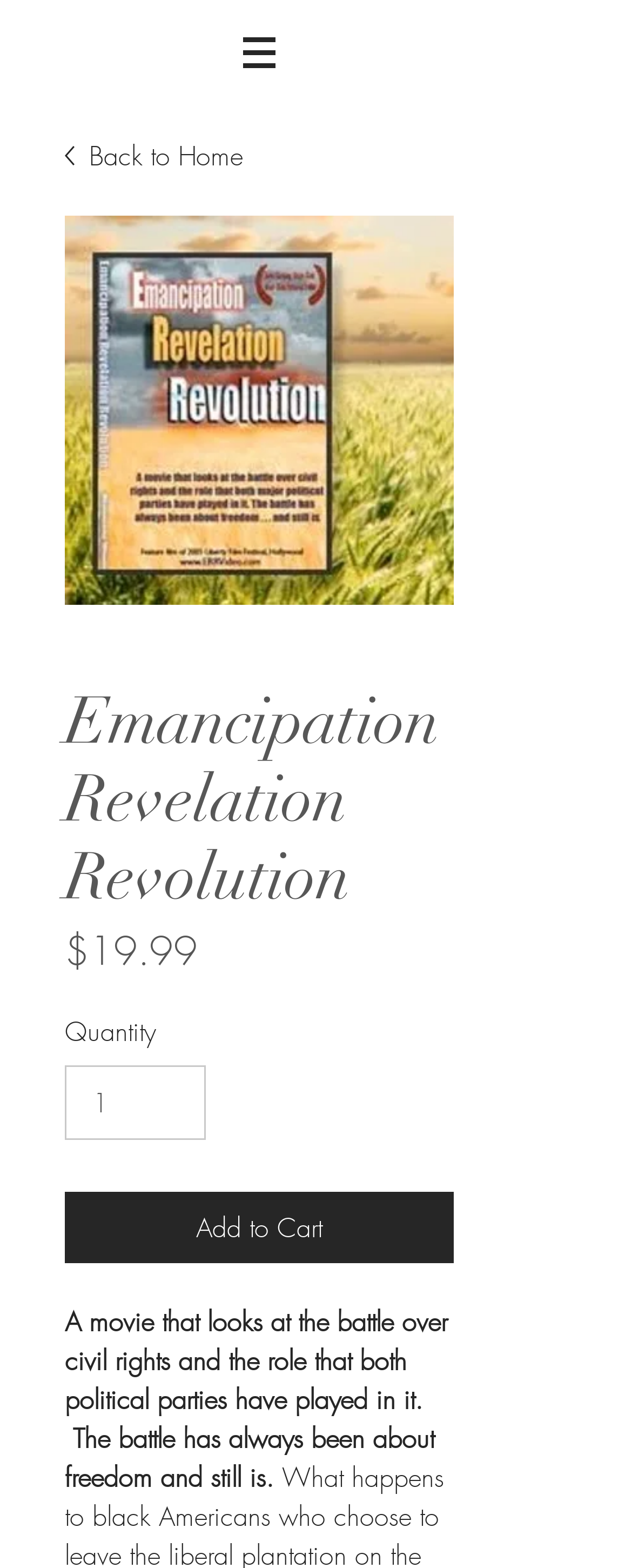Craft a detailed narrative of the webpage's structure and content.

The webpage appears to be a product page for a movie titled "Emancipation Revelation Revolution". At the top, there is a navigation menu labeled "Site" with a button that has a popup menu. Below the navigation menu, there is a prominent image of the movie title, "Emancipation Revelation Revolution", which takes up a significant portion of the top section of the page.

To the left of the movie title image, there is a link to "Back to Home" with a small icon. Above the movie title image, there is a heading with the same title, "Emancipation Revelation Revolution". 

Below the movie title image, there is a section with pricing information, including the price "$19.99" and a label "Price". Next to the price, there is a quantity selector with a label "Quantity" and a spin button to adjust the quantity.

Further down, there is an "Add to Cart" button. Below the button, there is a brief summary of the movie, which describes it as a film that explores the battle over civil rights and the role of political parties in it, with a focus on the ongoing struggle for freedom.